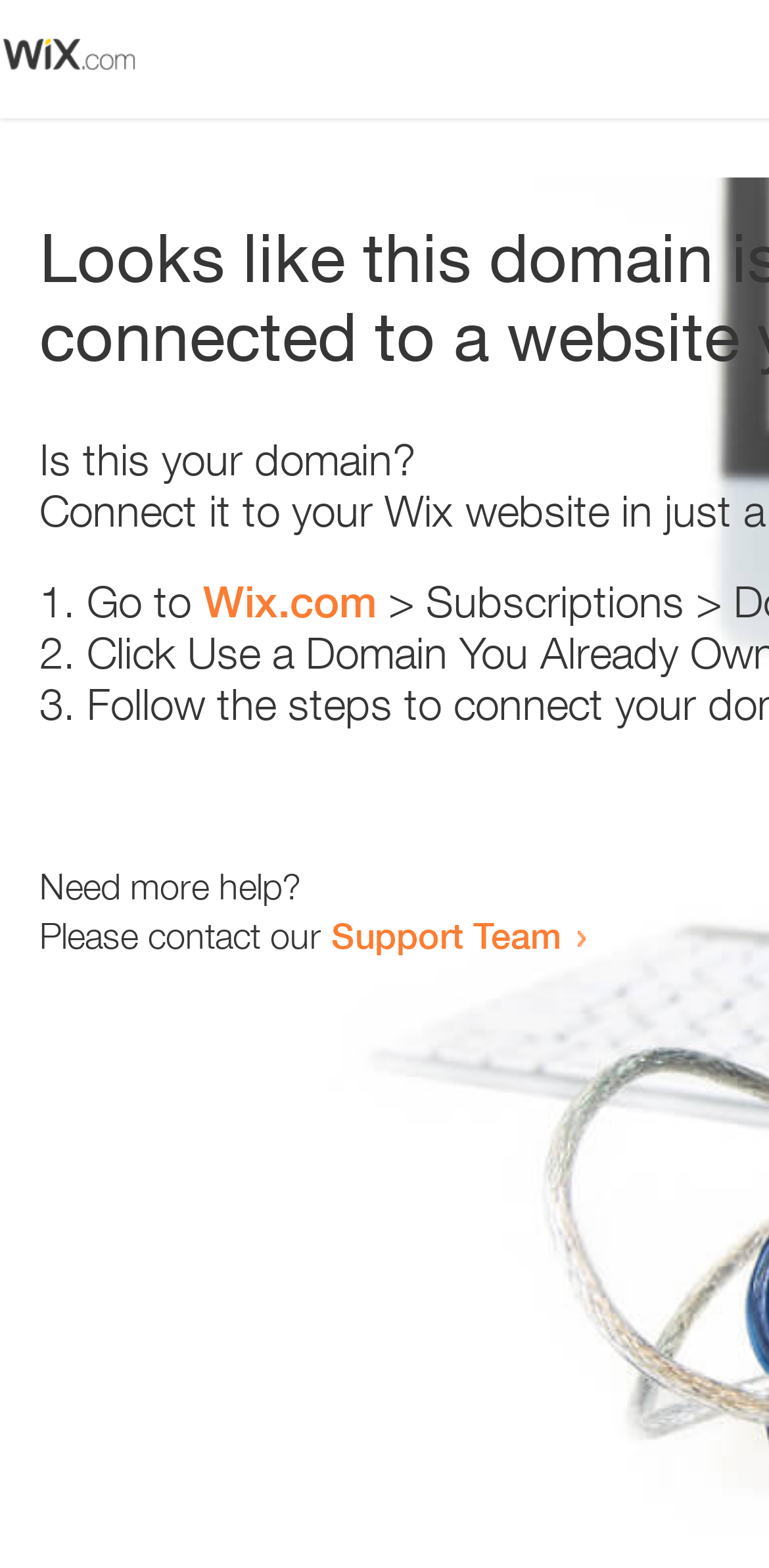What is the purpose of the webpage?
Answer the question with a thorough and detailed explanation.

The webpage contains a message 'Is this your domain?' and provides steps to resolve the issue, which suggests that the purpose of the webpage is to help users resolve an error related to their domain.